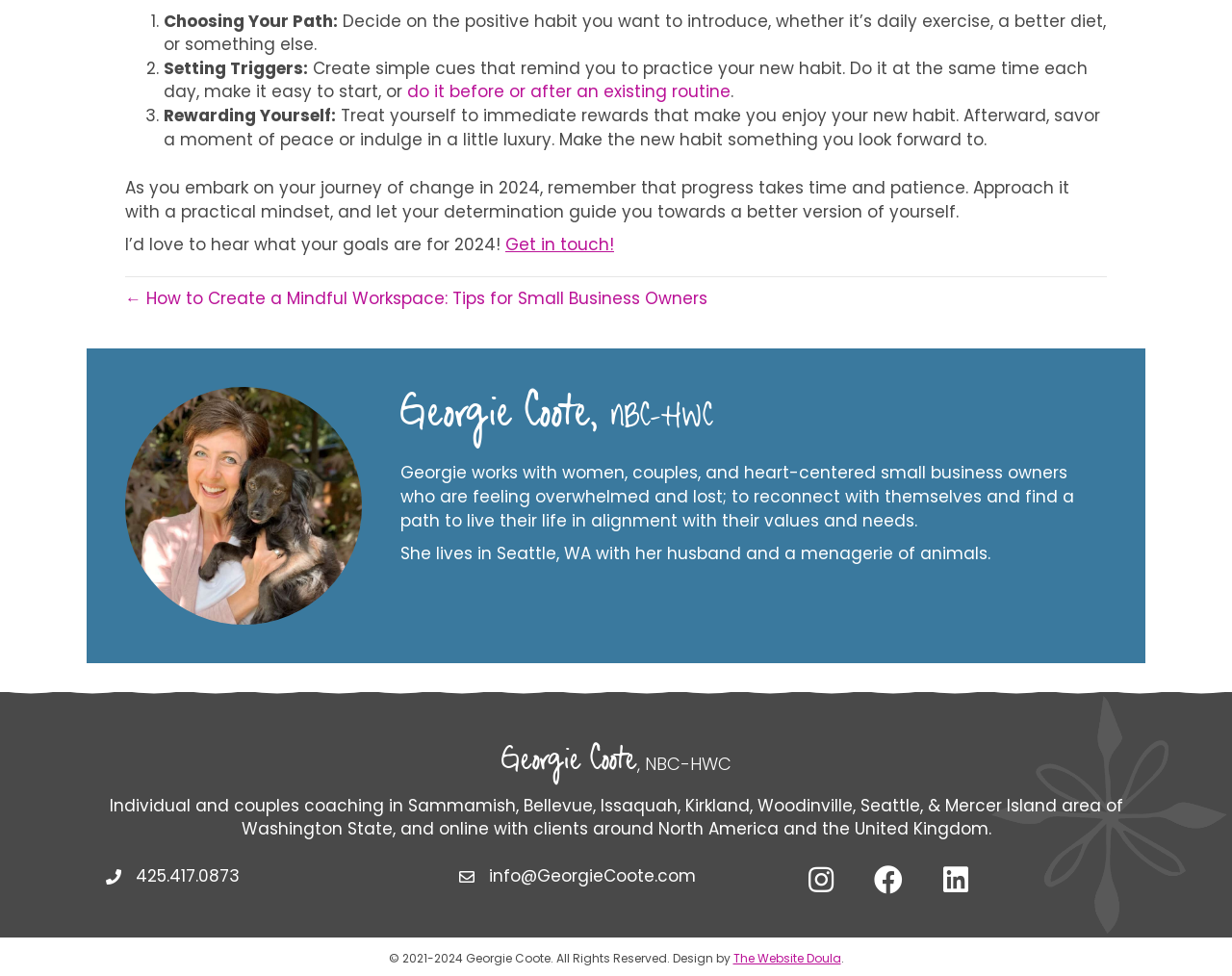Identify the bounding box for the UI element described as: "Get in touch!". The coordinates should be four float numbers between 0 and 1, i.e., [left, top, right, bottom].

[0.41, 0.239, 0.498, 0.262]